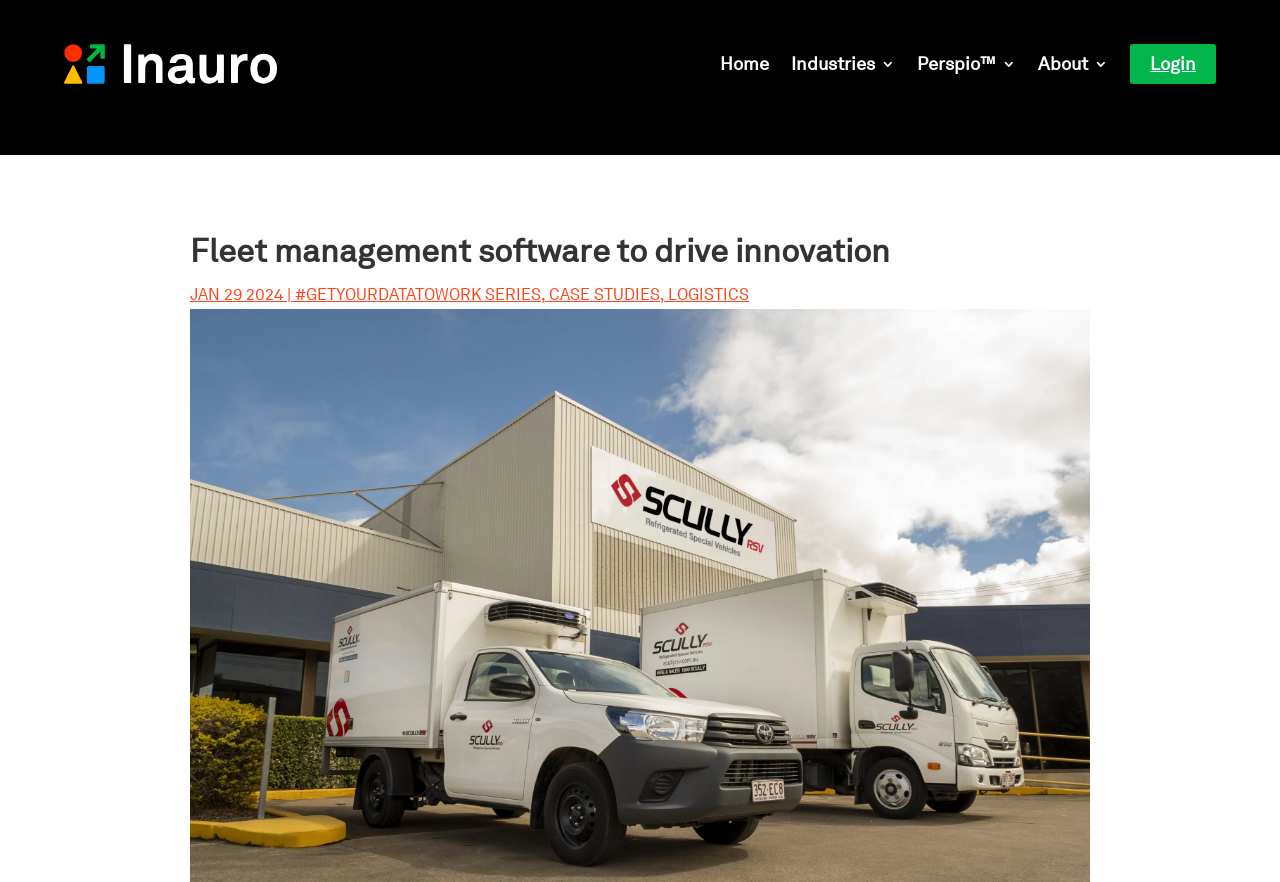Specify the bounding box coordinates of the area to click in order to execute this command: 'Login to the system'. The coordinates should consist of four float numbers ranging from 0 to 1, and should be formatted as [left, top, right, bottom].

[0.883, 0.049, 0.95, 0.095]